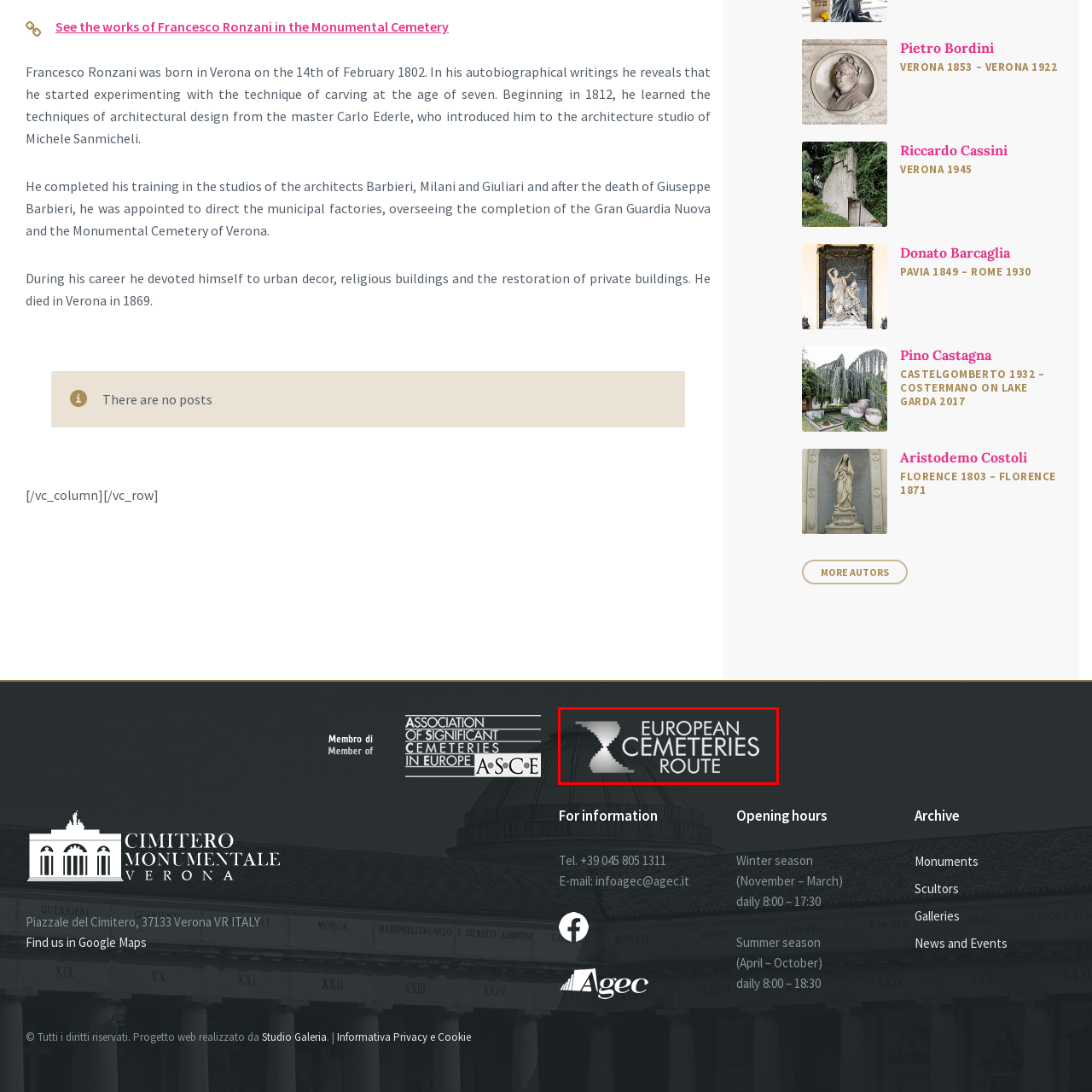Please examine the image highlighted by the red rectangle and provide a comprehensive answer to the following question based on the visual information present:
What is the focus of the European Cemeteries Route?

The European Cemeteries Route is an initiative that aims to promote significant cemeteries across Europe as cultural and historical heritage sites, emphasizing the rich narratives and artistic achievements found within these sacred spaces.